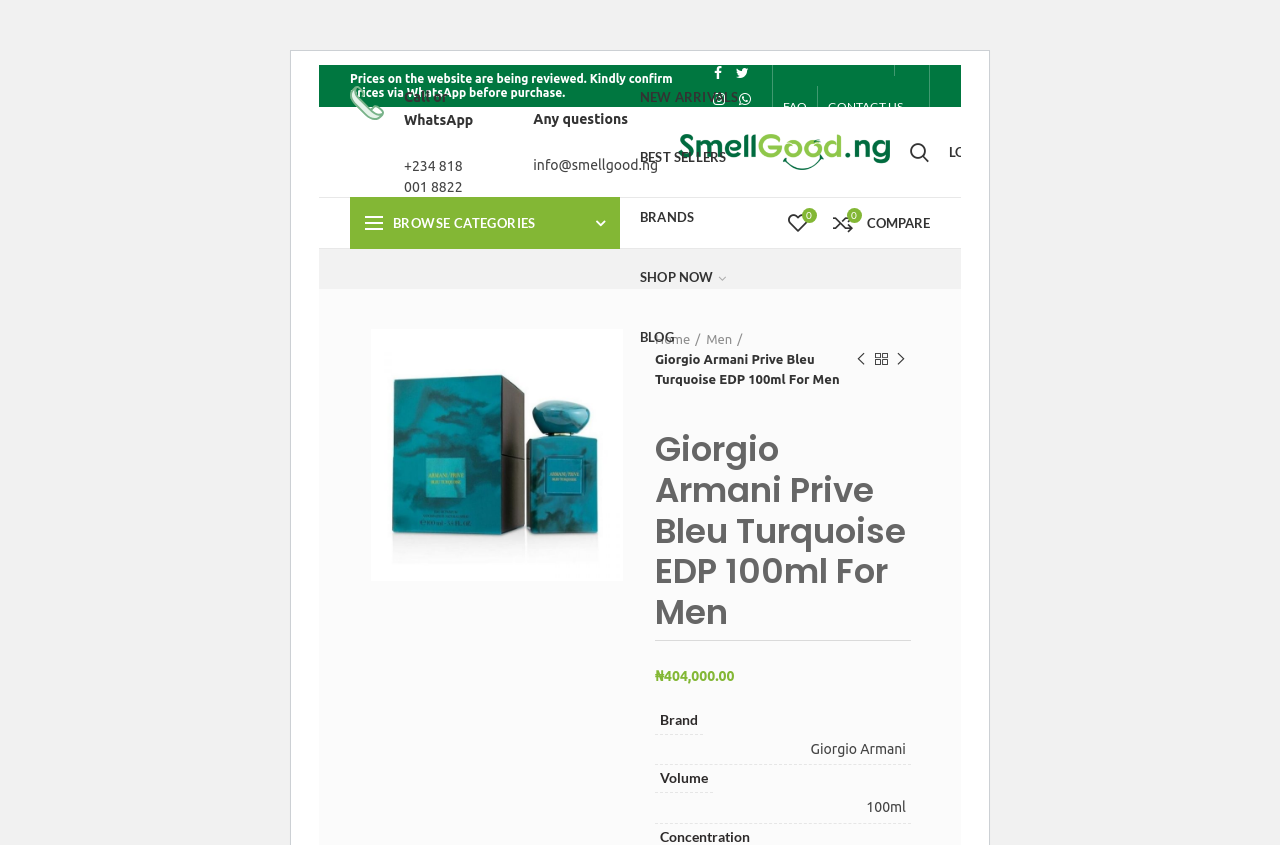Please extract and provide the main headline of the webpage.

Giorgio Armani Prive Bleu Turquoise EDP 100ml For Men